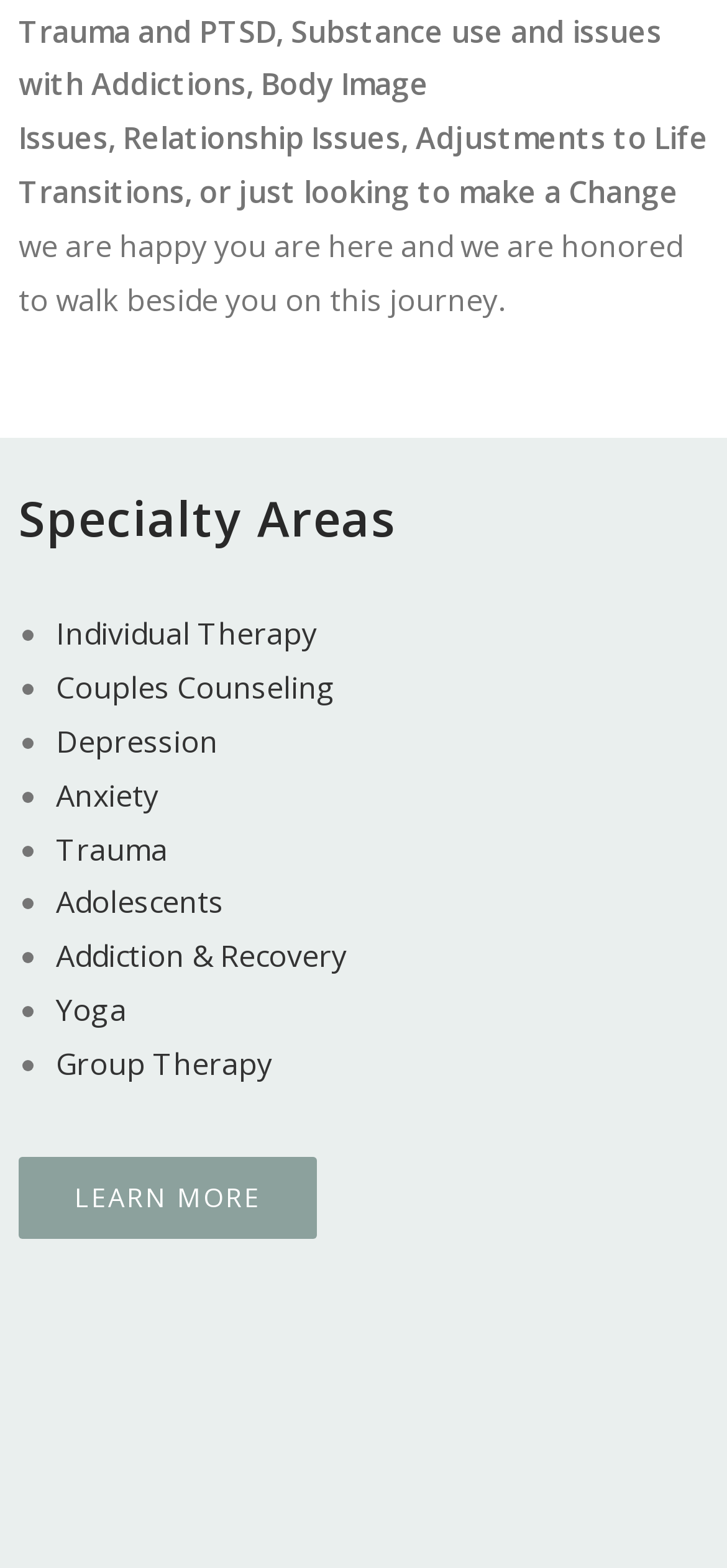Identify the bounding box coordinates for the UI element described as: "Search scopeSearch scope". The coordinates should be provided as four floats between 0 and 1: [left, top, right, bottom].

None